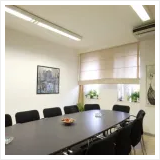Where is the business center located?
Please provide a detailed answer to the question.

The caption states that the meeting room is available for rent in a professional business center in Italy, specifically mentioning Bologna as an example location. This implies that the business center is located in Italy.